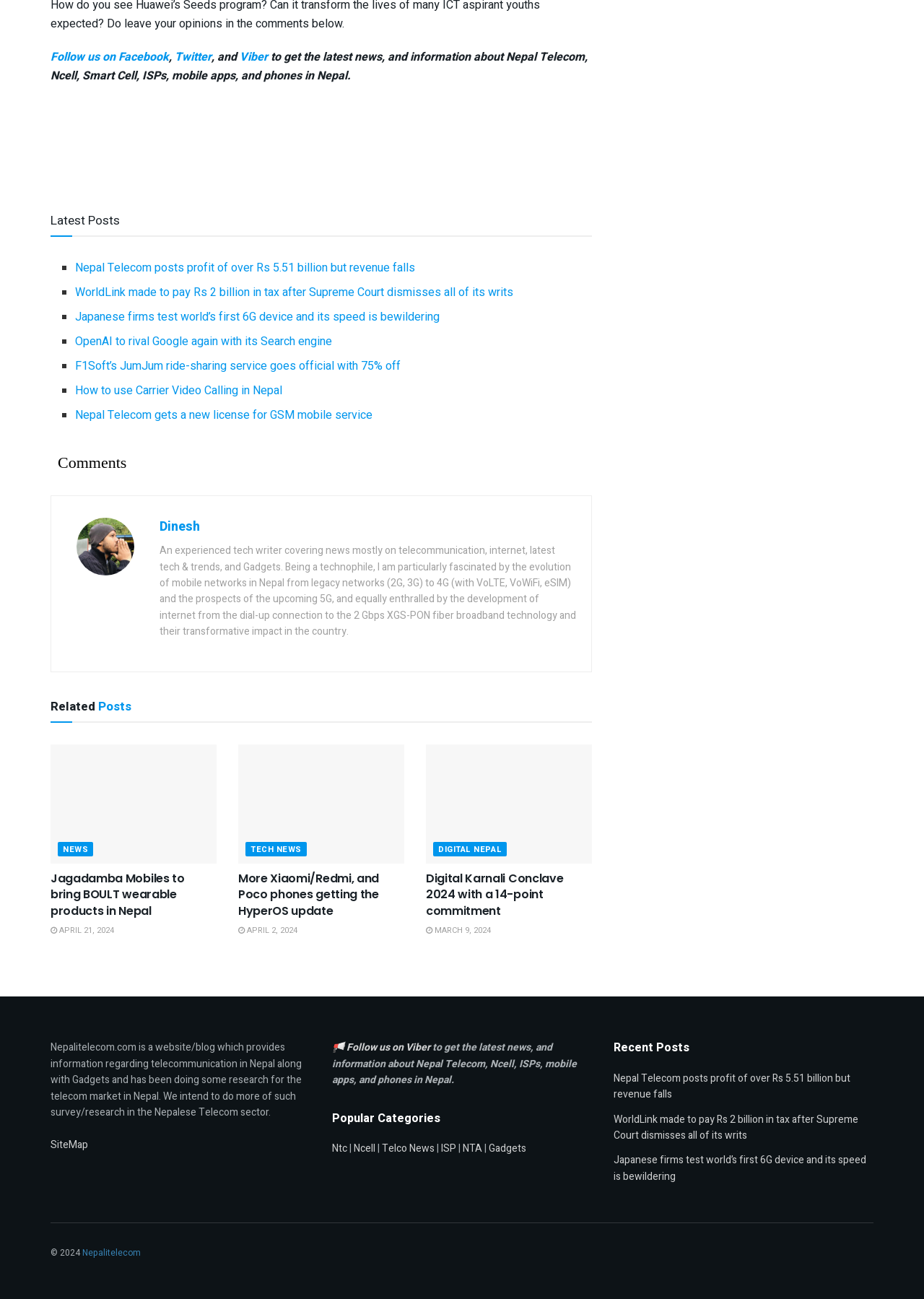Can you determine the bounding box coordinates of the area that needs to be clicked to fulfill the following instruction: "Read the latest post about Nepal Telecom"?

[0.081, 0.2, 0.449, 0.213]